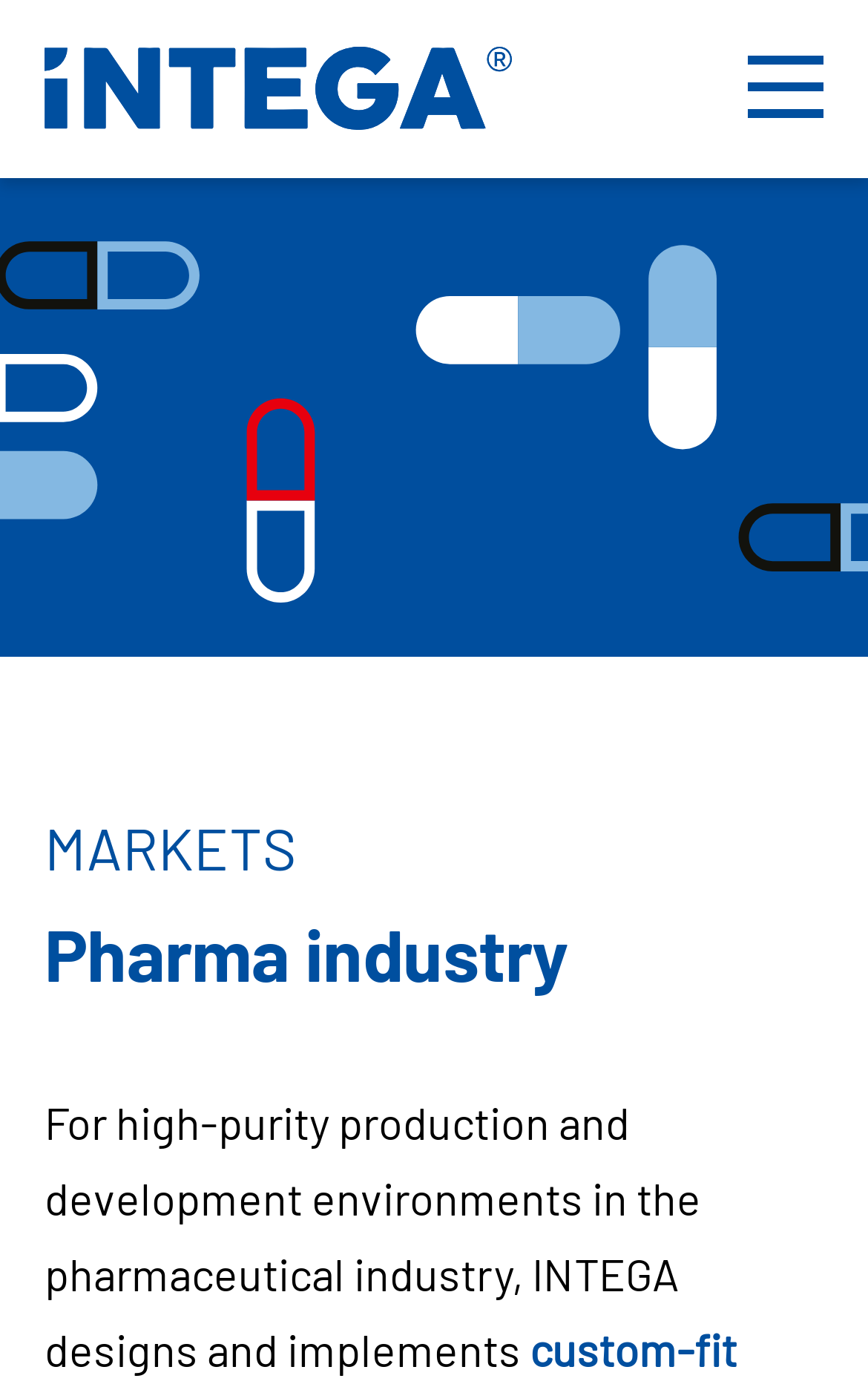How many graphics symbols are in the SvgRoot element?
Based on the image, respond with a single word or phrase.

13